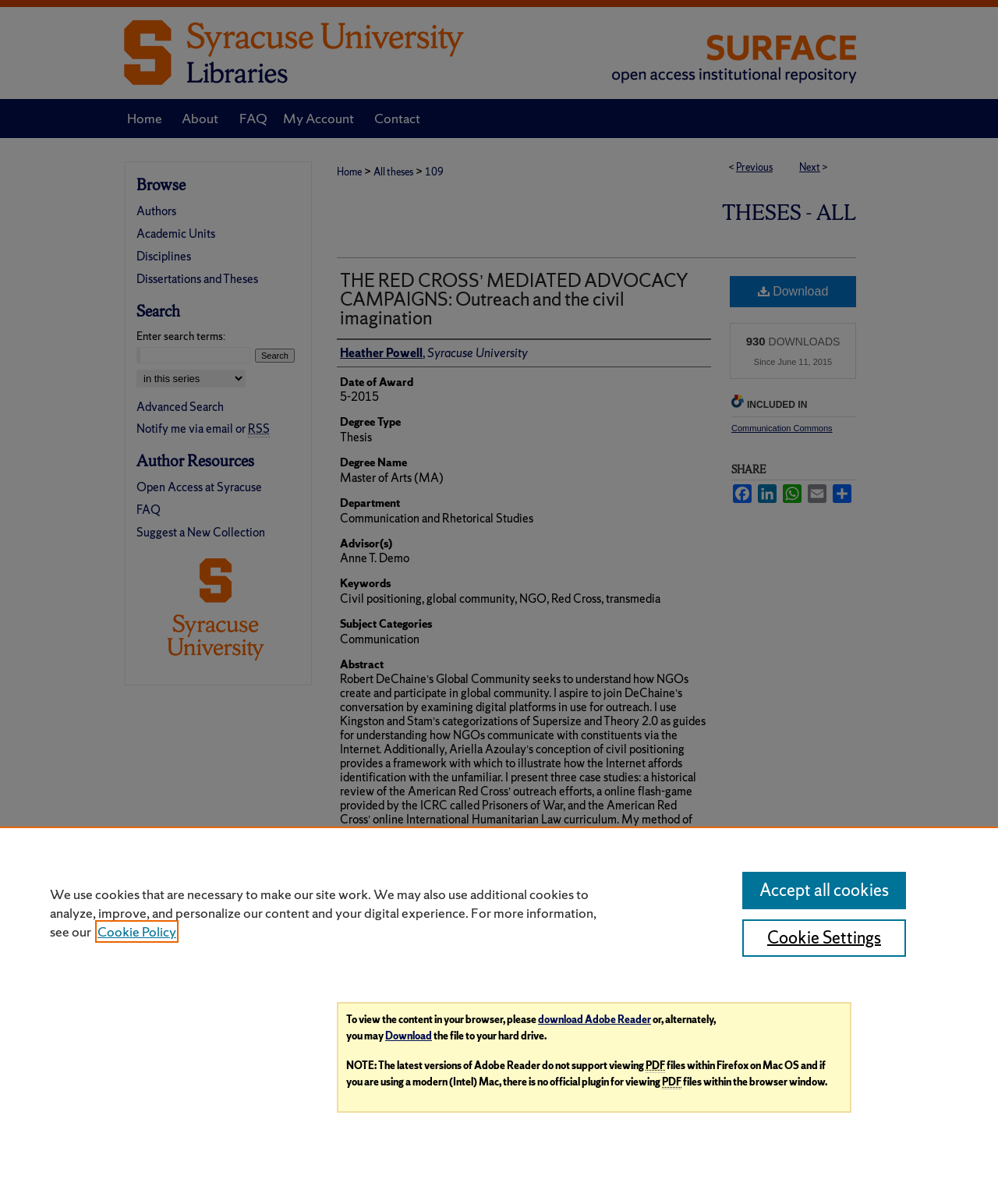What is the title or heading displayed on the webpage?

THE RED CROSS’ MEDIATED ADVOCACY CAMPAIGNS: Outreach and the civil imagination